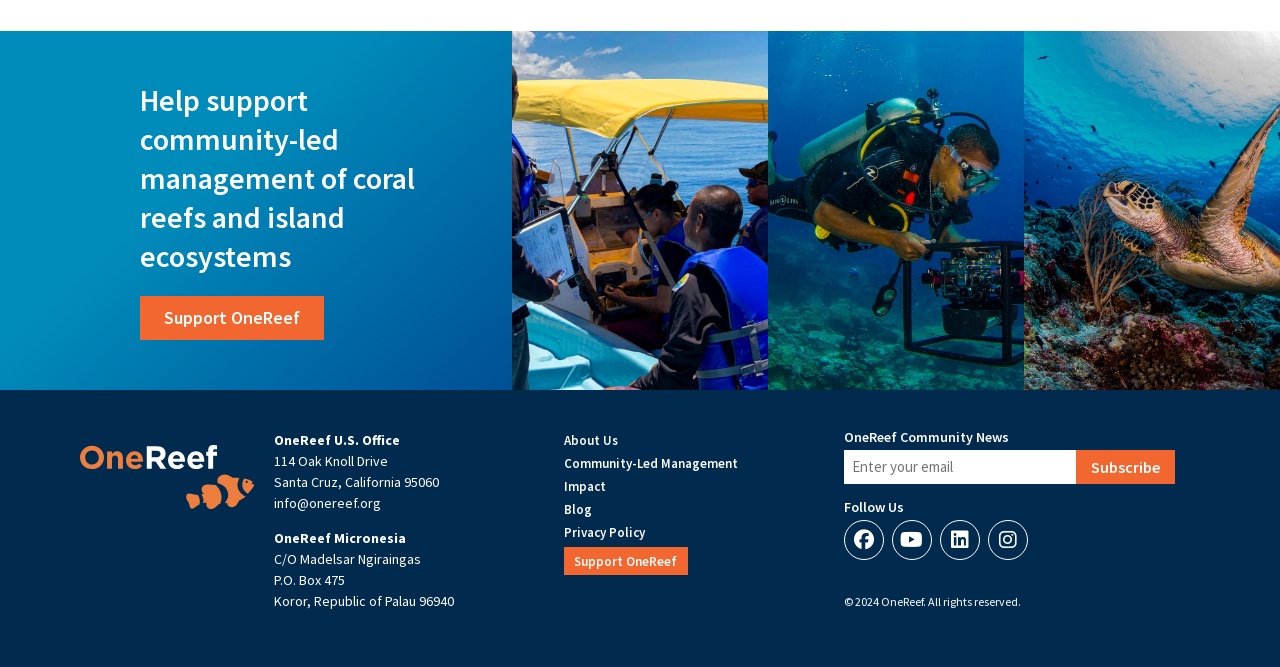Please find and report the bounding box coordinates of the element to click in order to perform the following action: "Subscribe to OneReef Community News". The coordinates should be expressed as four float numbers between 0 and 1, in the format [left, top, right, bottom].

[0.841, 0.675, 0.918, 0.726]